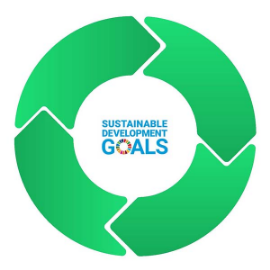Provide a comprehensive description of the image.

The image features a stylized circular emblem representing the Sustainable Development Goals (SDGs). Within the green circular design, the phrase "SUSTAINABLE DEVELOPMENT GOALS" is prominently displayed in blue text, accentuated by a colorful emblem that symbolizes global cooperation and commitment to a sustainable future. This visual is emblematic of the 17 interconnected goals established by the United Nations in 2015 to address pressing global challenges, including economic growth, environmental protection, and social inclusion. The imagery reflects the importance of collective action towards sustainability, which organizations like the Girl Scouts of the USA actively support in their mission to promote environmental stewardship and inspire future leaders.